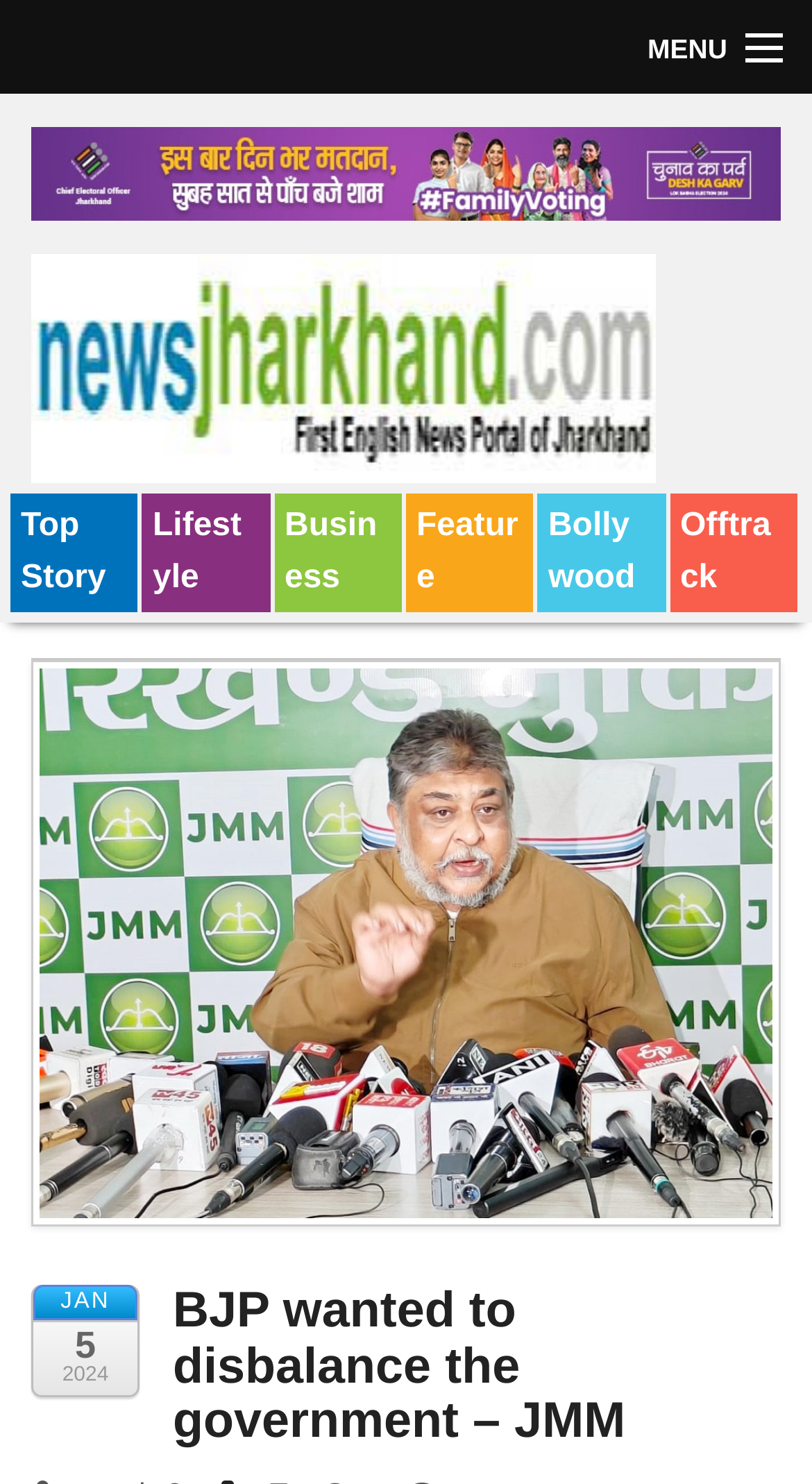What is the date mentioned in the article?
Please provide a single word or phrase as your answer based on the screenshot.

January 5, 2024